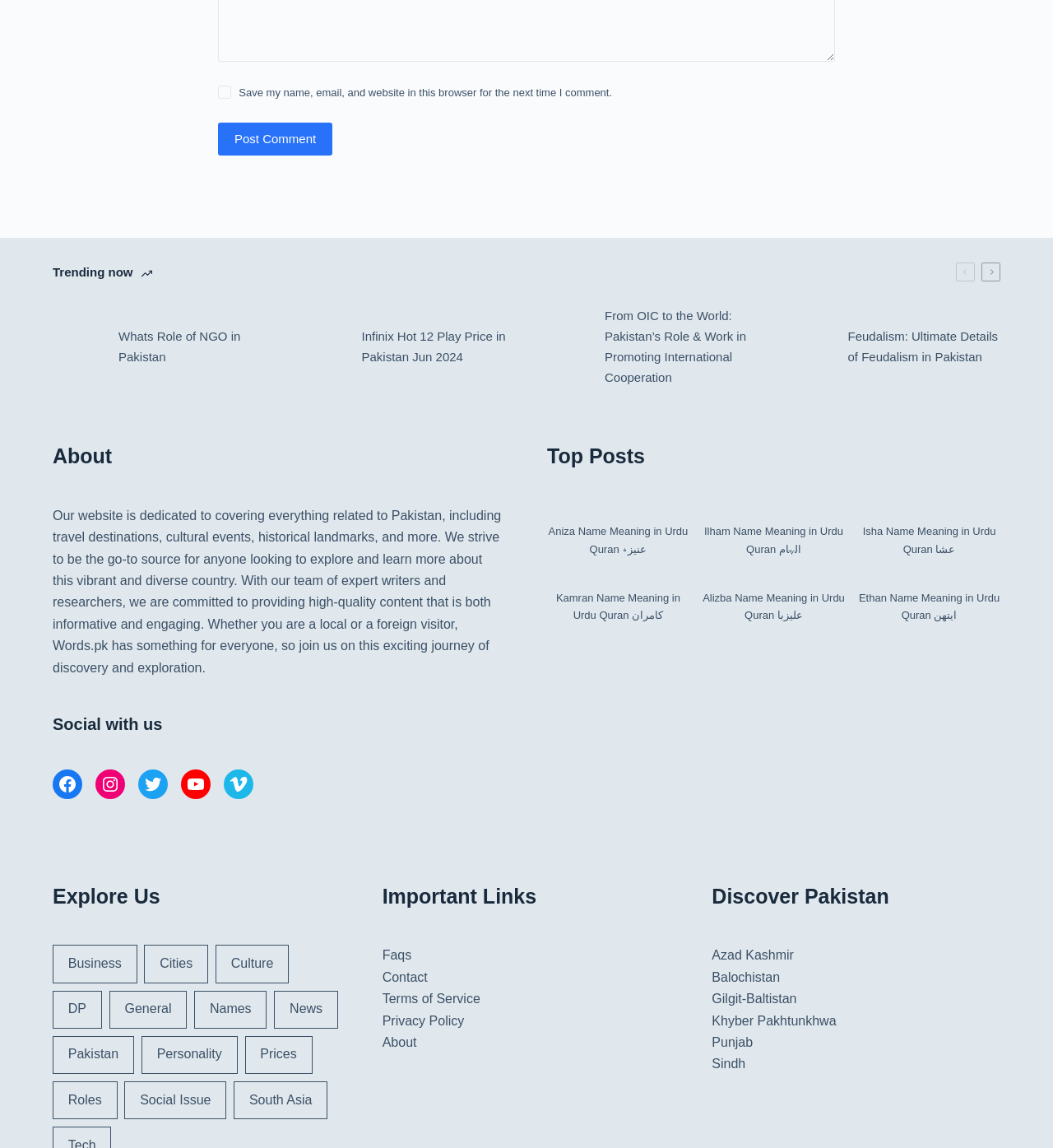Use the details in the image to answer the question thoroughly: 
What is the role of NGO in Pakistan?

According to the link 'Whats Role of NGO in Pakistan', the role of NGO in Pakistan is to promote international cooperation, as mentioned in the article 'From OIC to the World: Pakistan’s Role & Work in Promoting International Cooperation'.